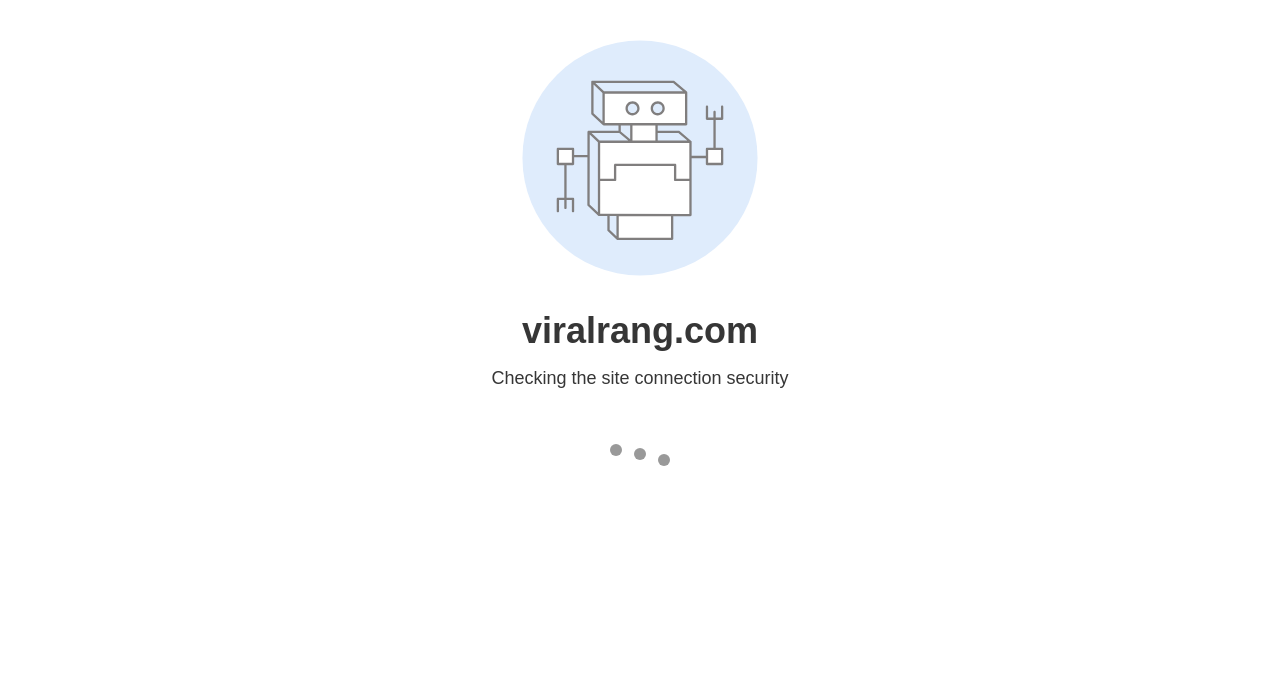Answer the question using only one word or a concise phrase: What are the main categories on the website?

HOME, BUSINESS, FASHION, BEAUTY, HEALTH, TRAVEL, SHOPPING, MORE